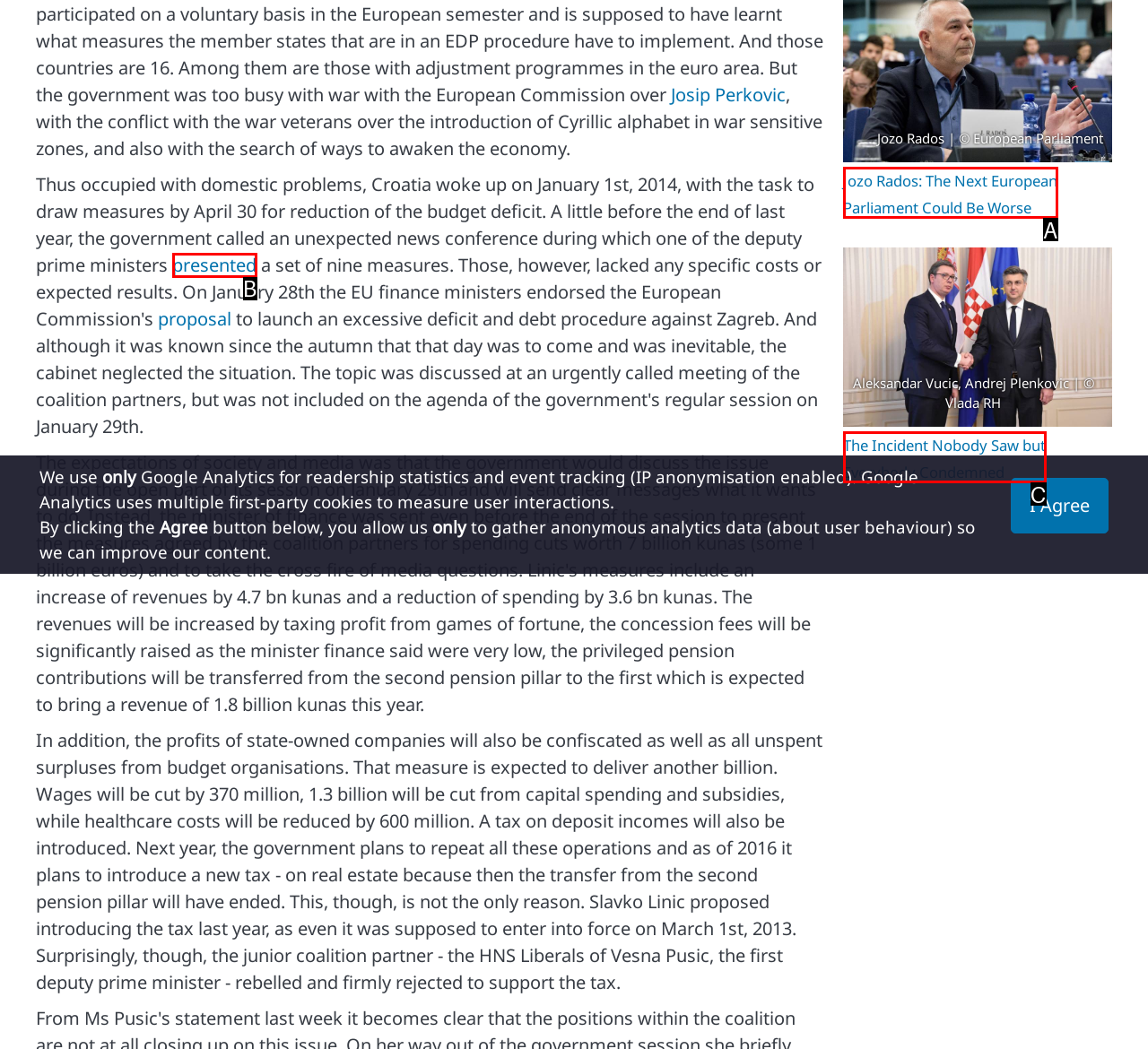Find the UI element described as: News
Reply with the letter of the appropriate option.

None